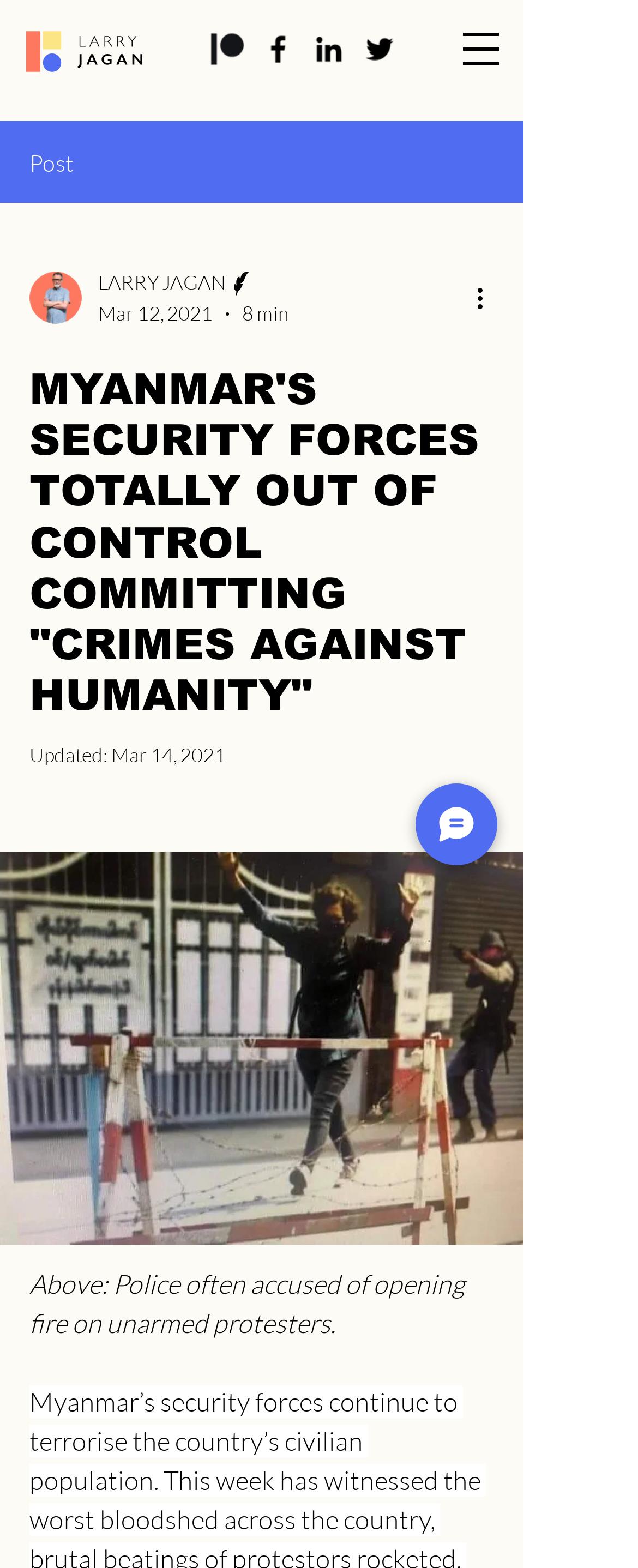From the webpage screenshot, predict the bounding box of the UI element that matches this description: "make a donation".

None